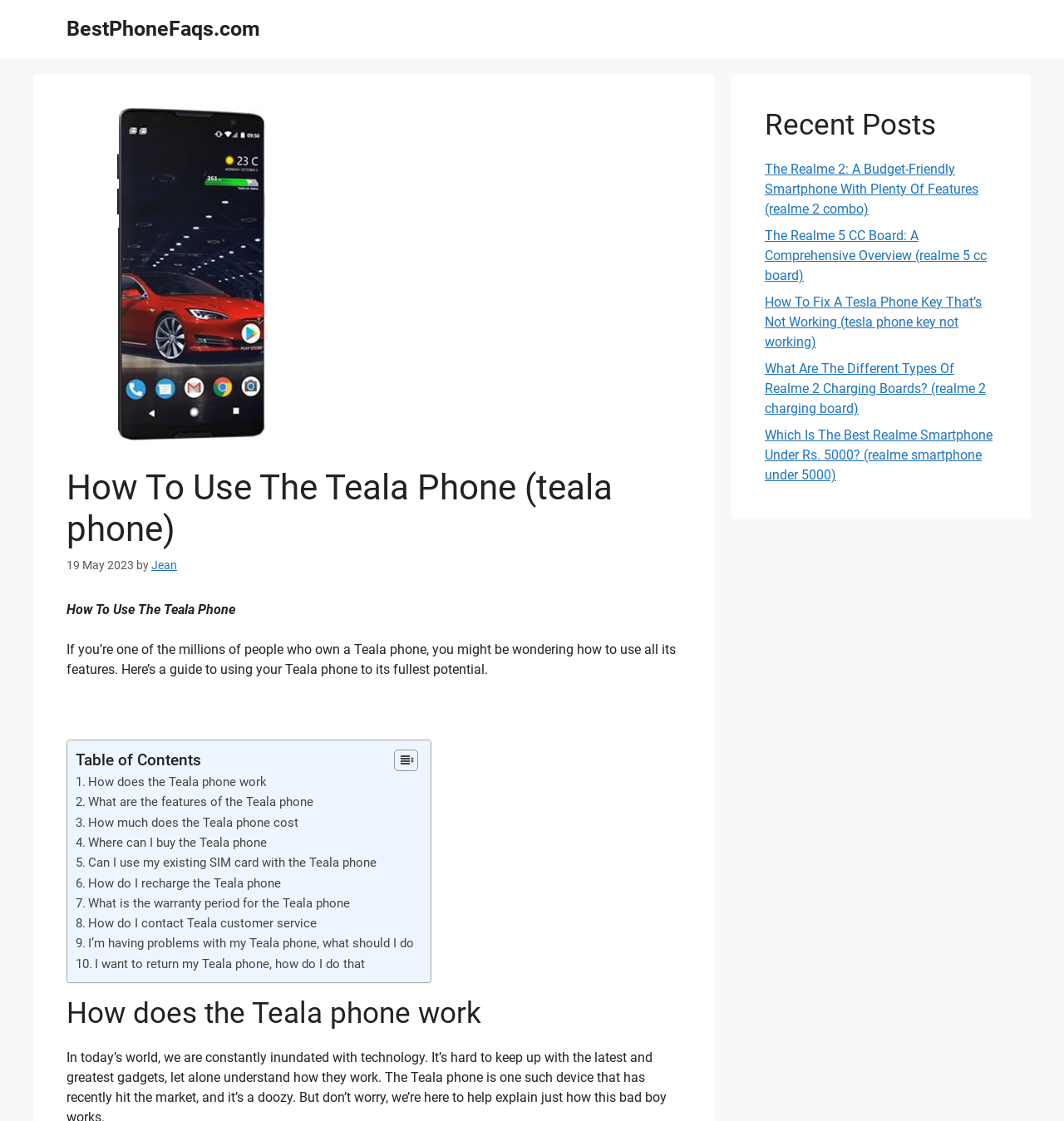Find the bounding box coordinates of the clickable region needed to perform the following instruction: "Check the 'Recent Posts' section". The coordinates should be provided as four float numbers between 0 and 1, i.e., [left, top, right, bottom].

[0.719, 0.096, 0.938, 0.128]